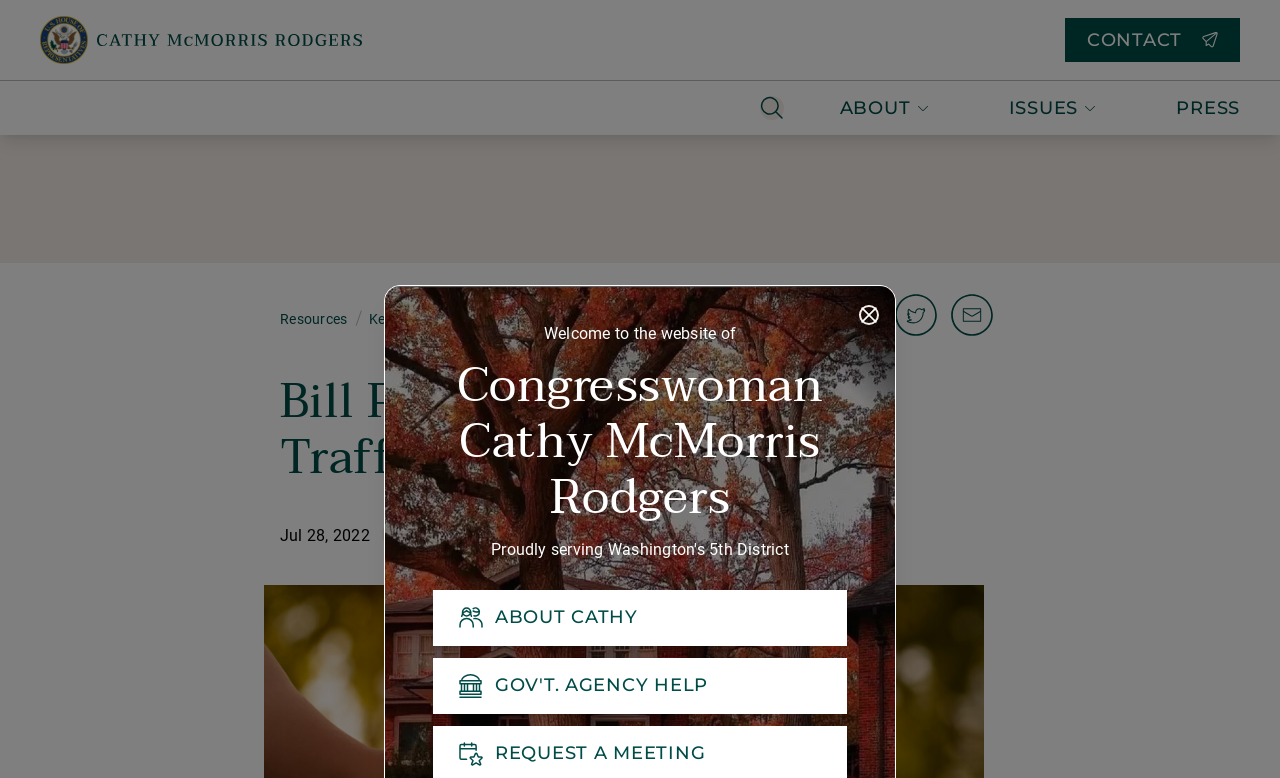Locate the primary headline on the webpage and provide its text.

Welcome to the website of